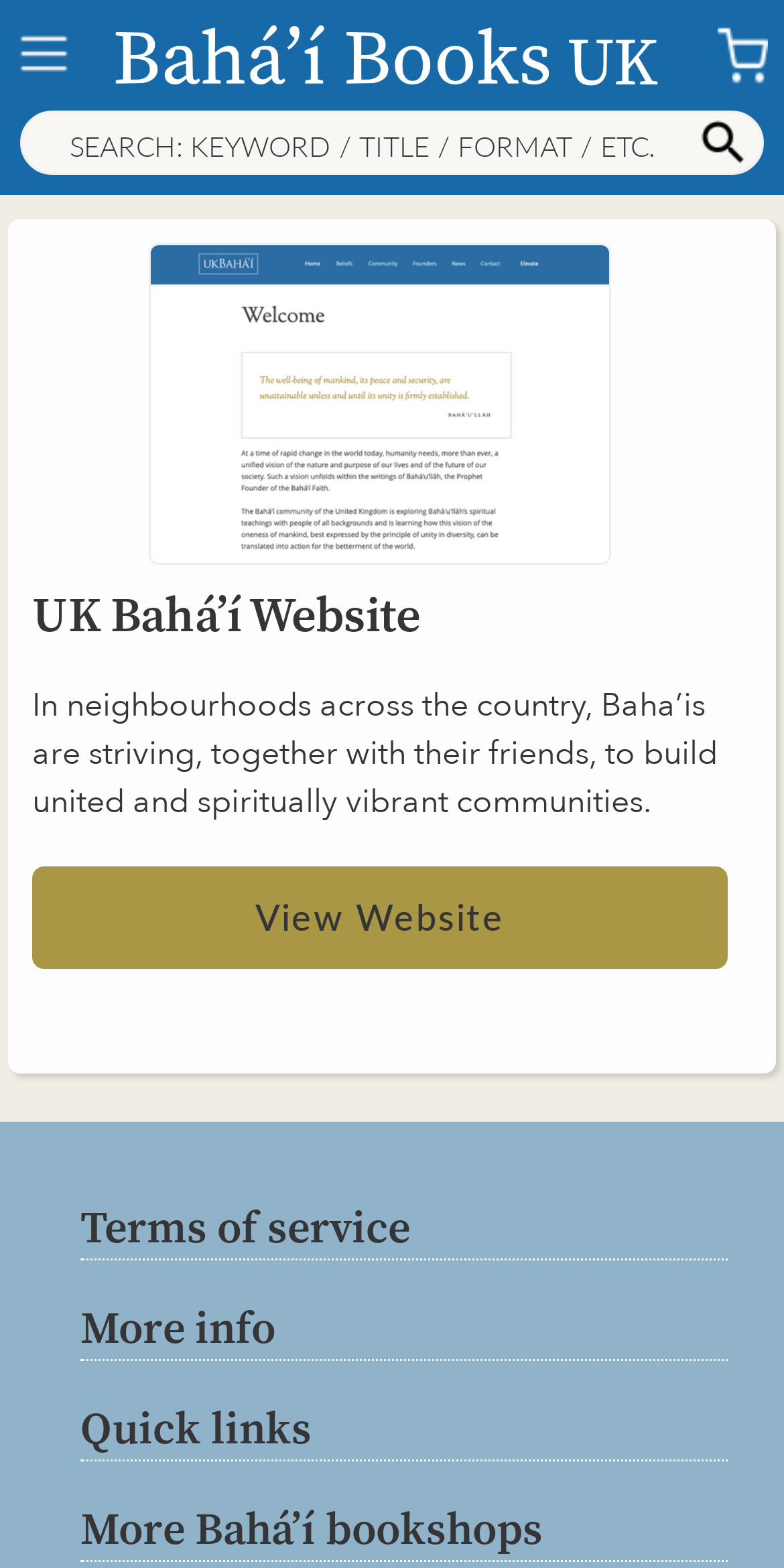Write an elaborate caption that captures the essence of the webpage.

The webpage is about the UK Bahá’í Website, with a focus on building united and spiritually vibrant communities. At the top left corner, there is a menu icon, accompanied by a link to "Bahá’í Books UK". On the top right corner, there is a cart icon. Below the cart icon, there is a search bar with a search icon and a text box to input keywords or titles.

In the middle of the page, there is a large image with the title "UK Bahá’í Website". Below the image, there is a heading with the same title. Underneath the heading, there is a paragraph of text that describes the goal of building united and spiritually vibrant communities.

Below the paragraph, there is a link to "View Website", followed by four links to "Terms of service", "More info", "Quick links", and "More Bahá’í bookshops", respectively. These links are aligned to the left and stacked vertically.